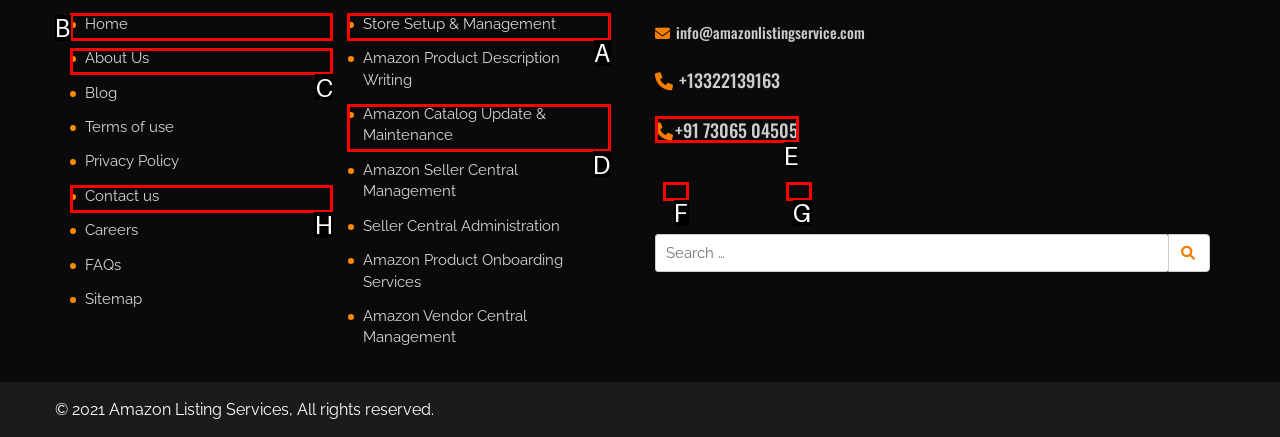Which letter corresponds to the correct option to complete the task: Click on Home?
Answer with the letter of the chosen UI element.

B